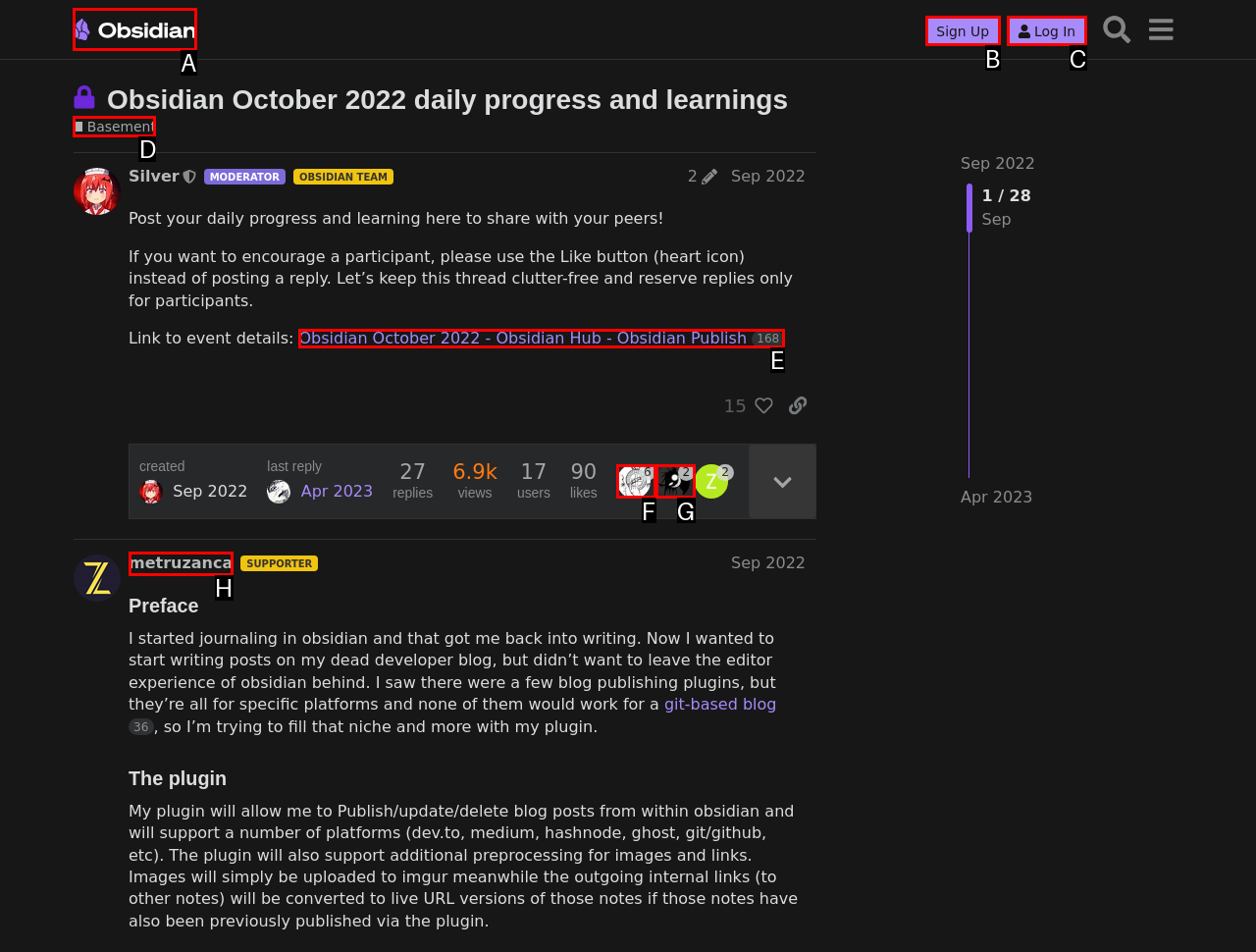Based on the description: Log In, select the HTML element that fits best. Provide the letter of the matching option.

C